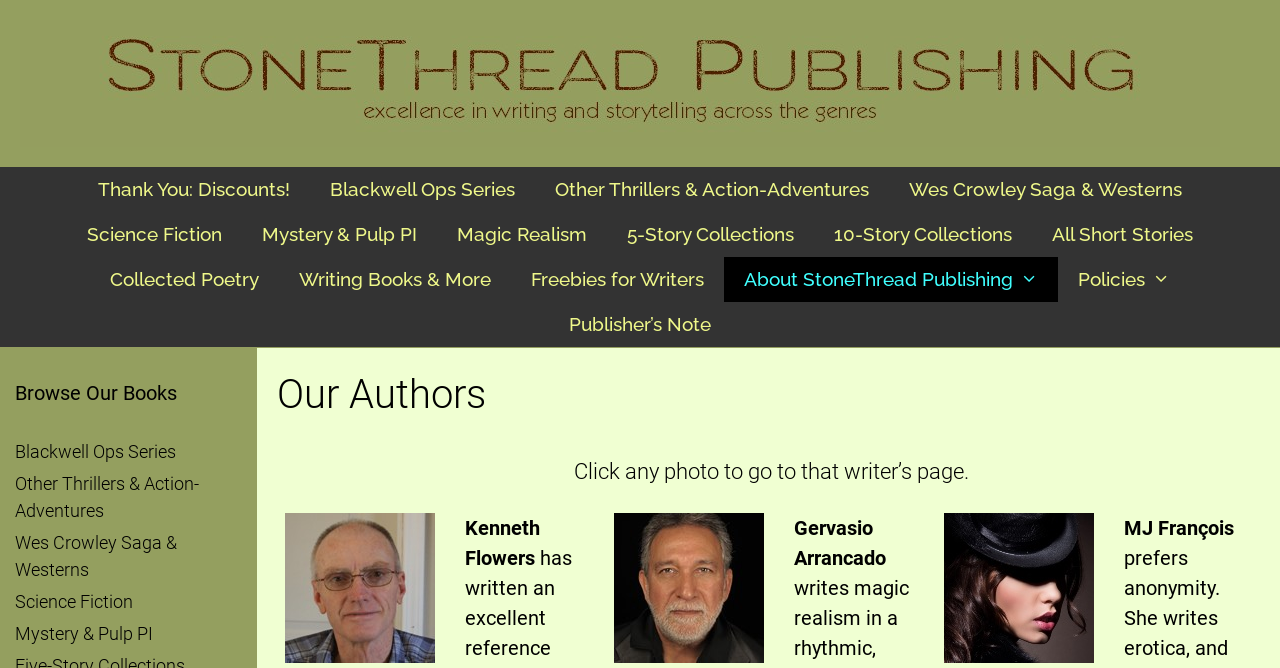Is there a section for poetry on the webpage?
Look at the image and respond with a one-word or short-phrase answer.

Yes